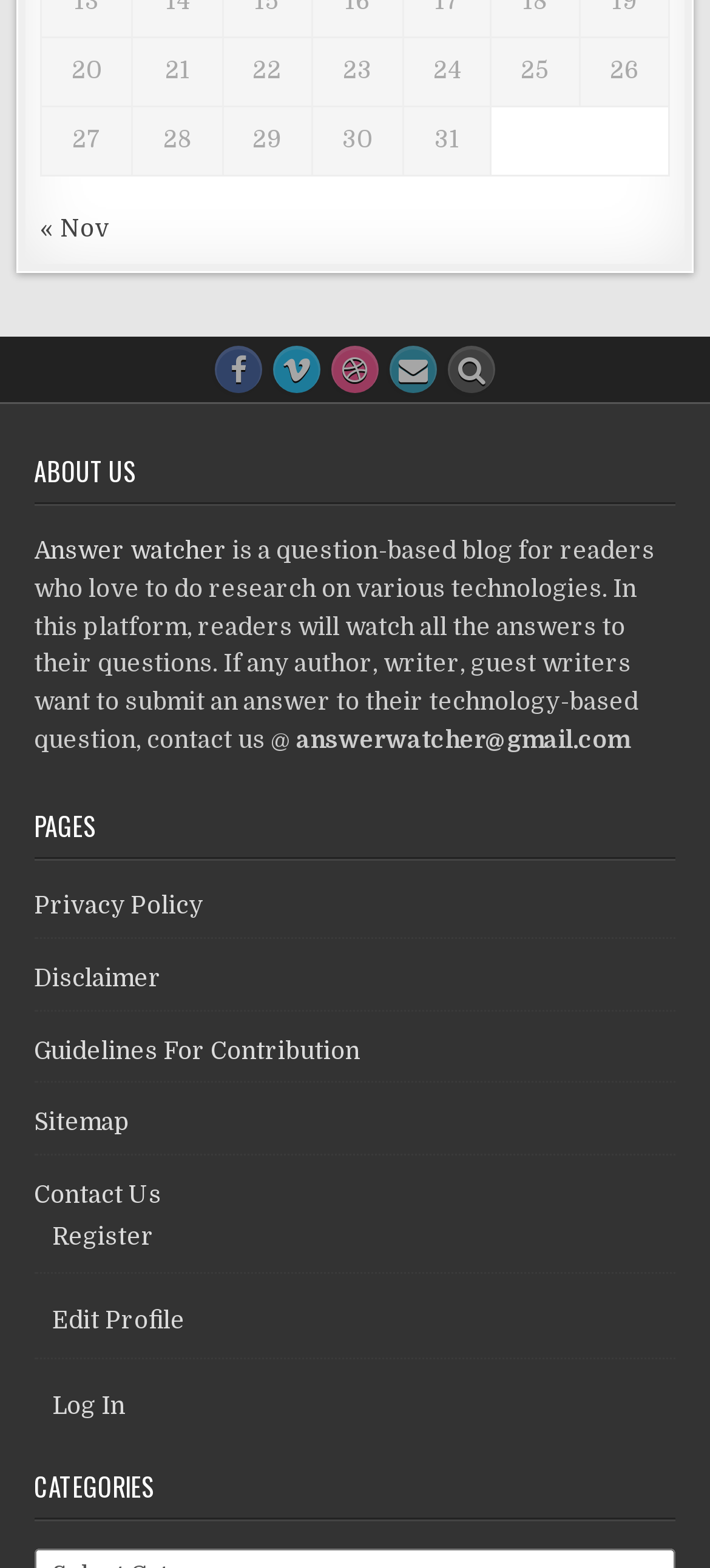Find the bounding box coordinates of the element to click in order to complete this instruction: "explore app category". The bounding box coordinates must be four float numbers between 0 and 1, denoted as [left, top, right, bottom].

None